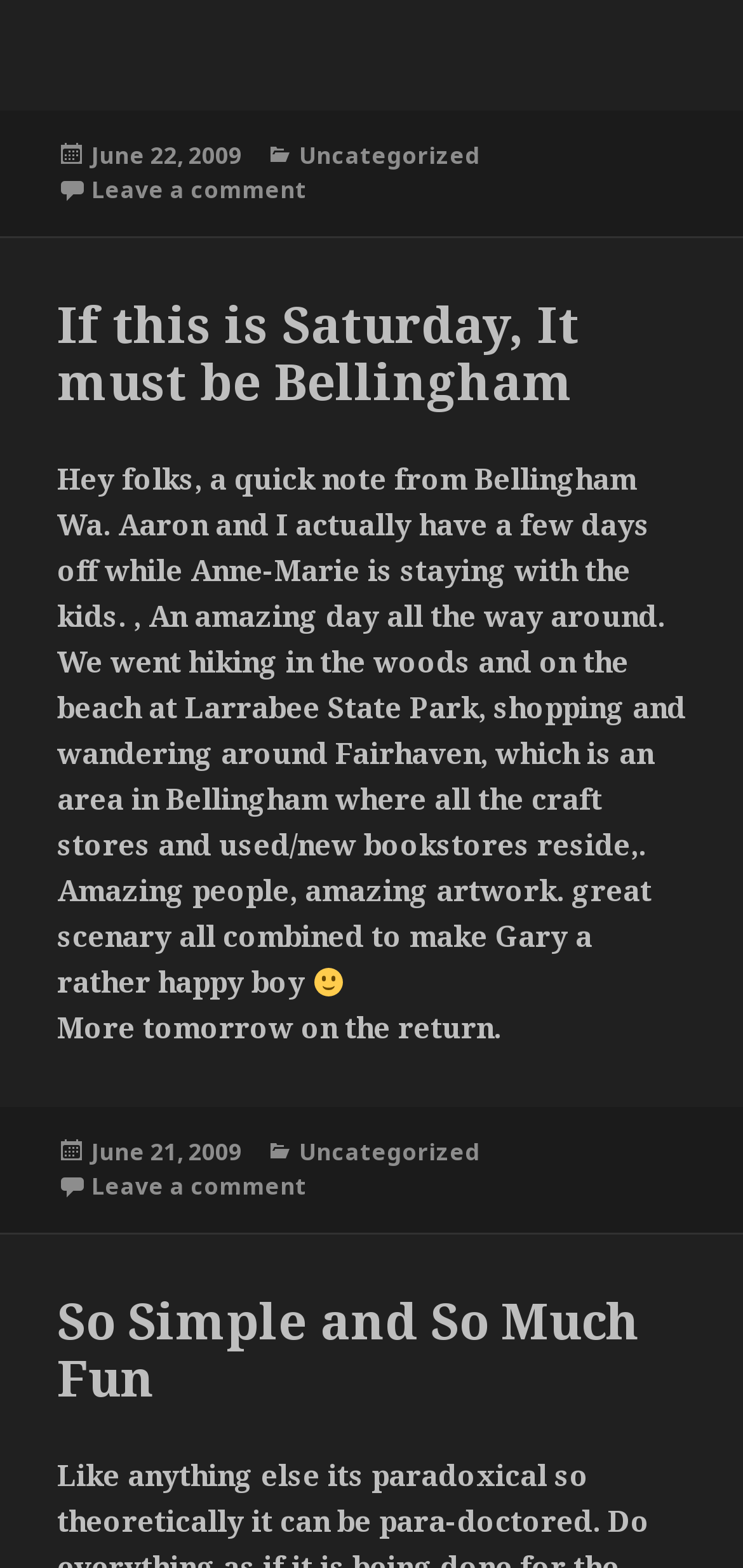Identify the bounding box of the UI element described as follows: "June 22, 2009March 17, 2018". Provide the coordinates as four float numbers in the range of 0 to 1 [left, top, right, bottom].

[0.123, 0.089, 0.326, 0.111]